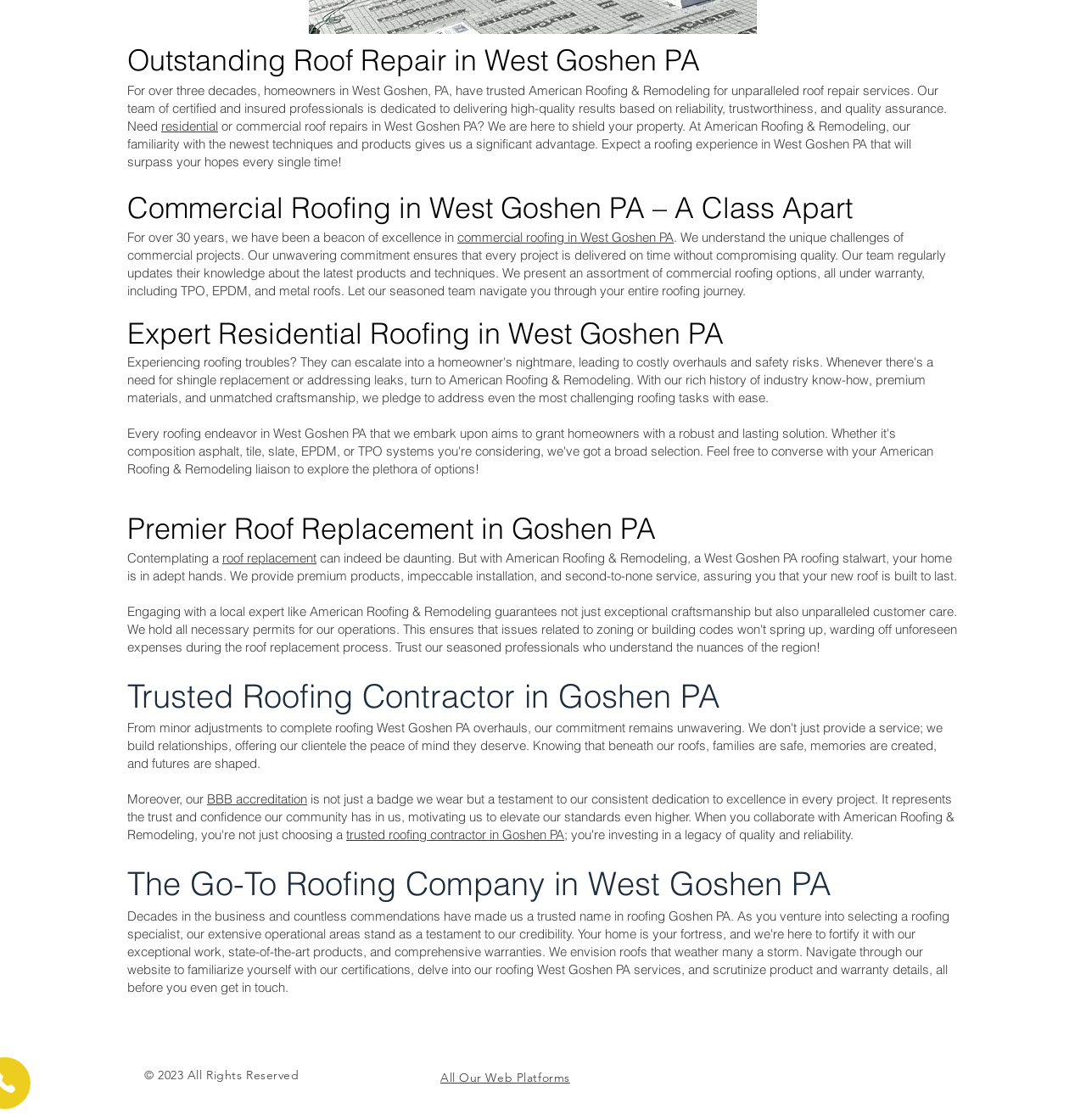Predict the bounding box coordinates for the UI element described as: "residential". The coordinates should be four float numbers between 0 and 1, presented as [left, top, right, bottom].

[0.148, 0.105, 0.201, 0.12]